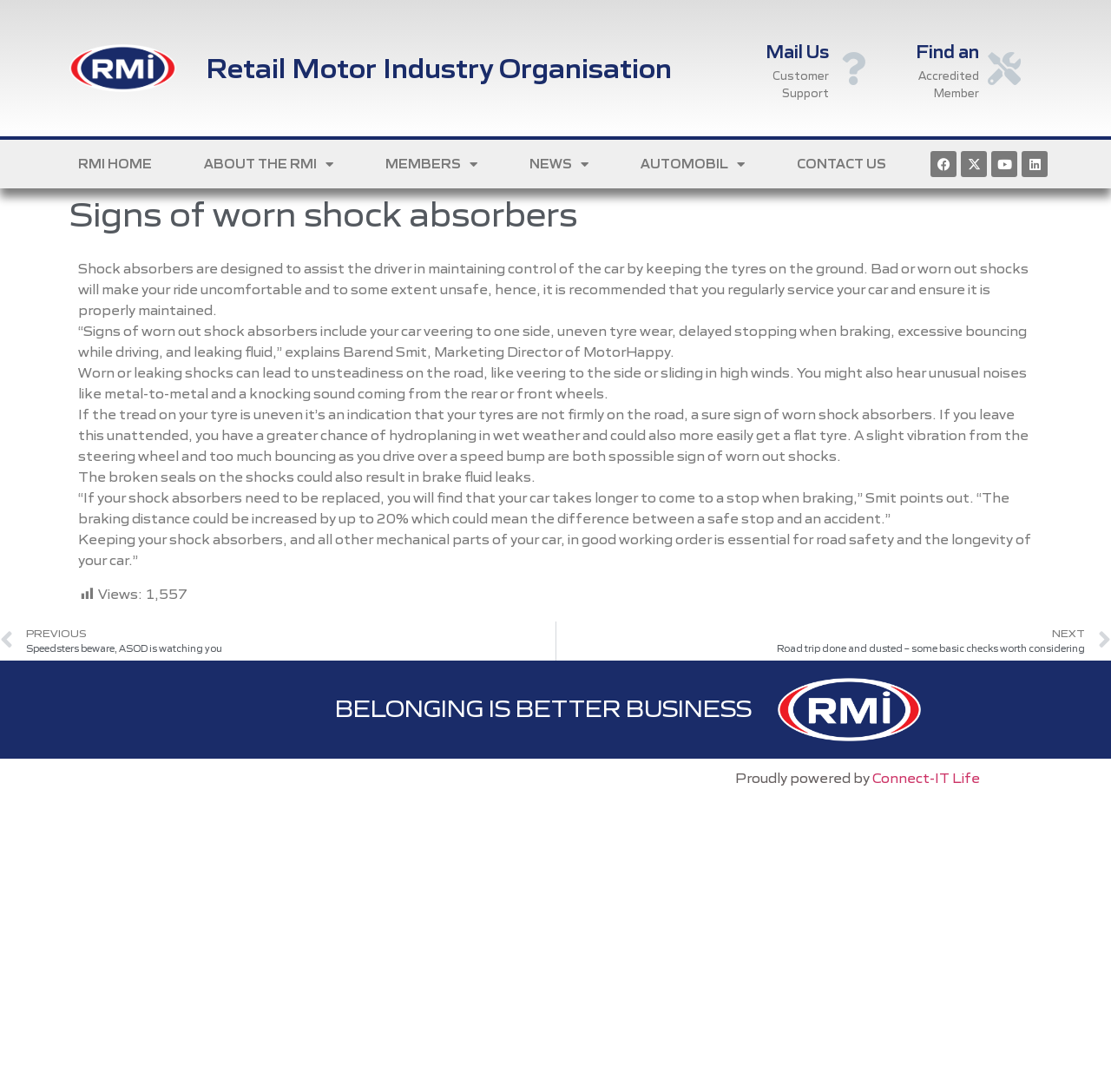Identify the bounding box coordinates of the specific part of the webpage to click to complete this instruction: "Click on the Retail Motor Industry Organisation link".

[0.185, 0.047, 0.605, 0.078]